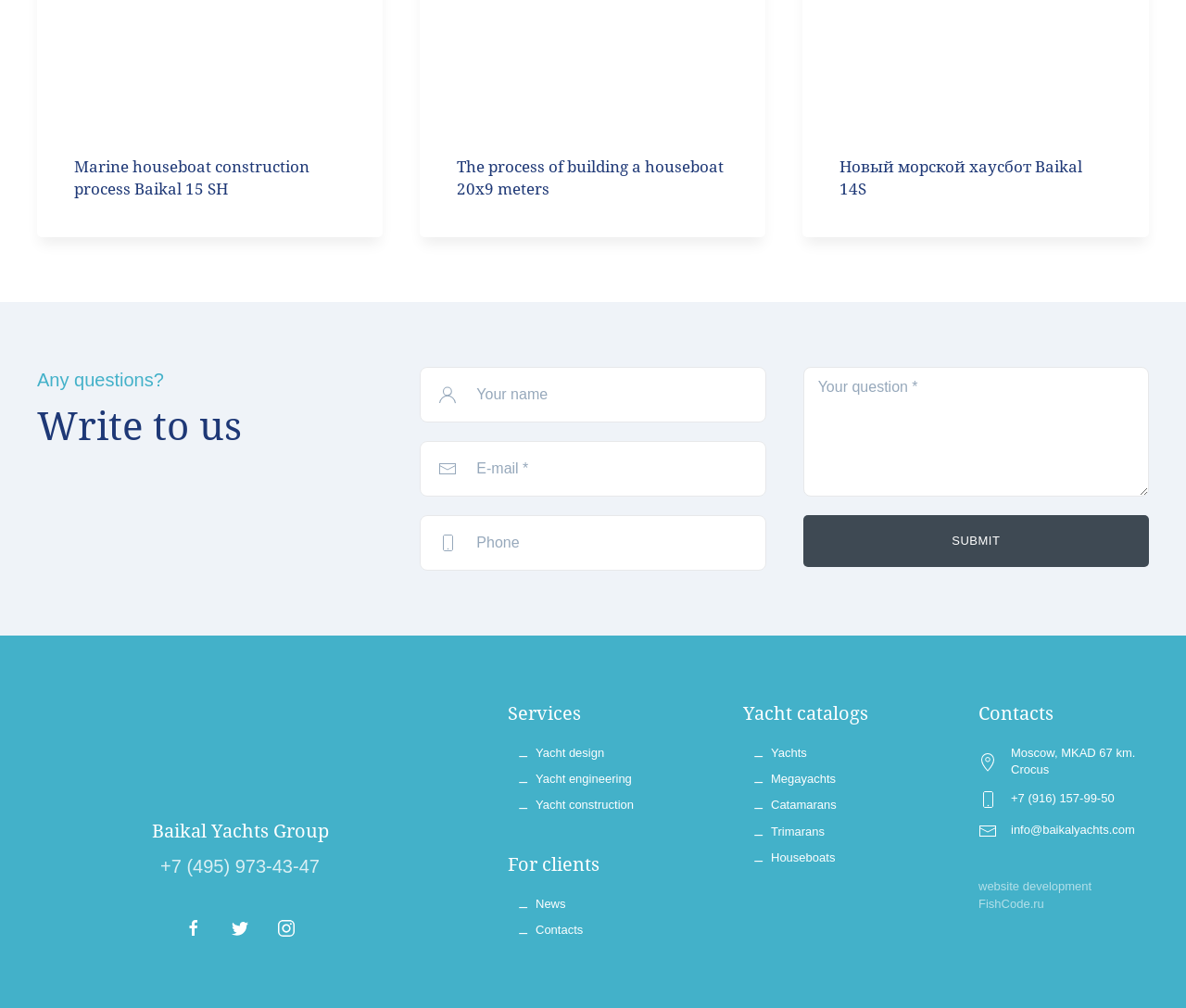Please locate the bounding box coordinates of the region I need to click to follow this instruction: "Click the SUBMIT button".

[0.677, 0.511, 0.969, 0.563]